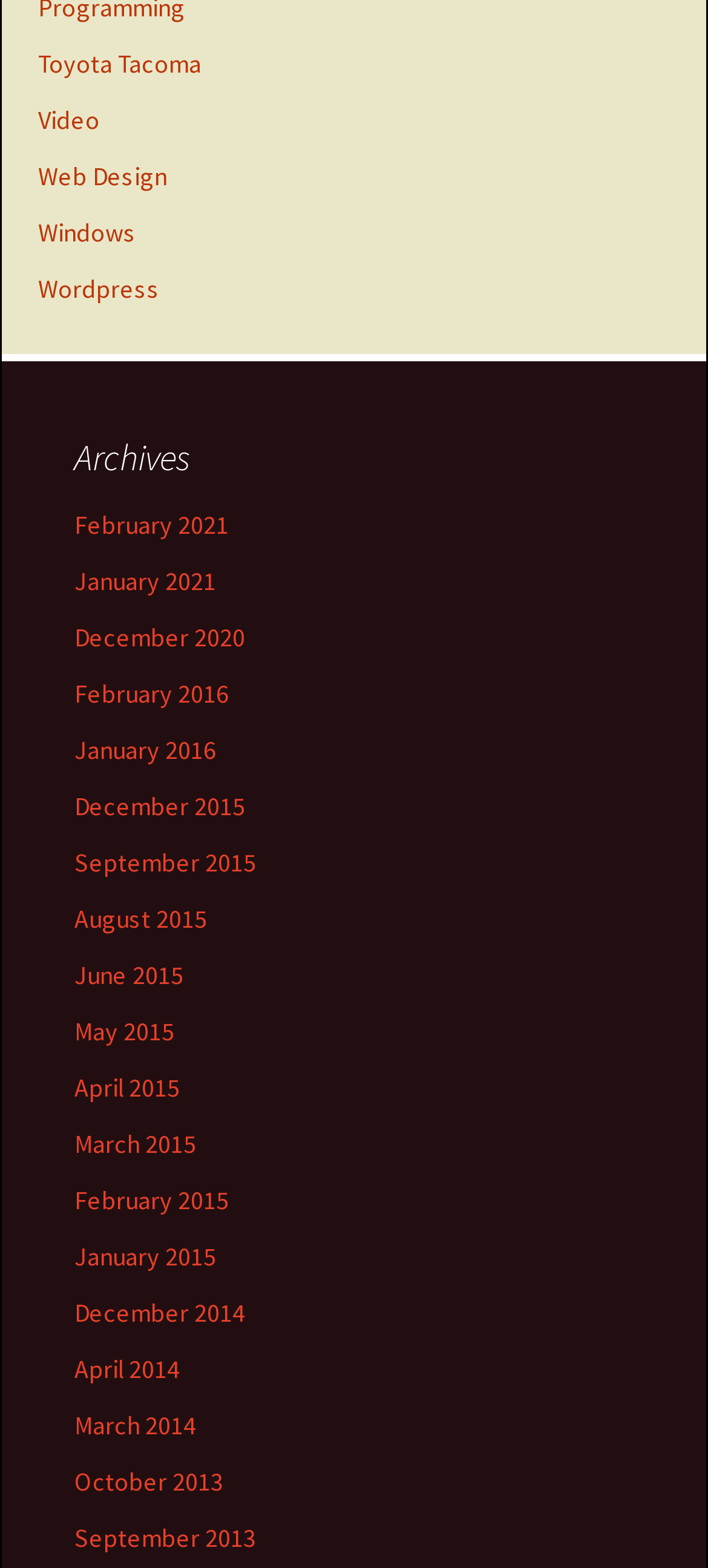Find the bounding box coordinates of the clickable region needed to perform the following instruction: "Click on Toyota Tacoma link". The coordinates should be provided as four float numbers between 0 and 1, i.e., [left, top, right, bottom].

[0.054, 0.03, 0.285, 0.051]